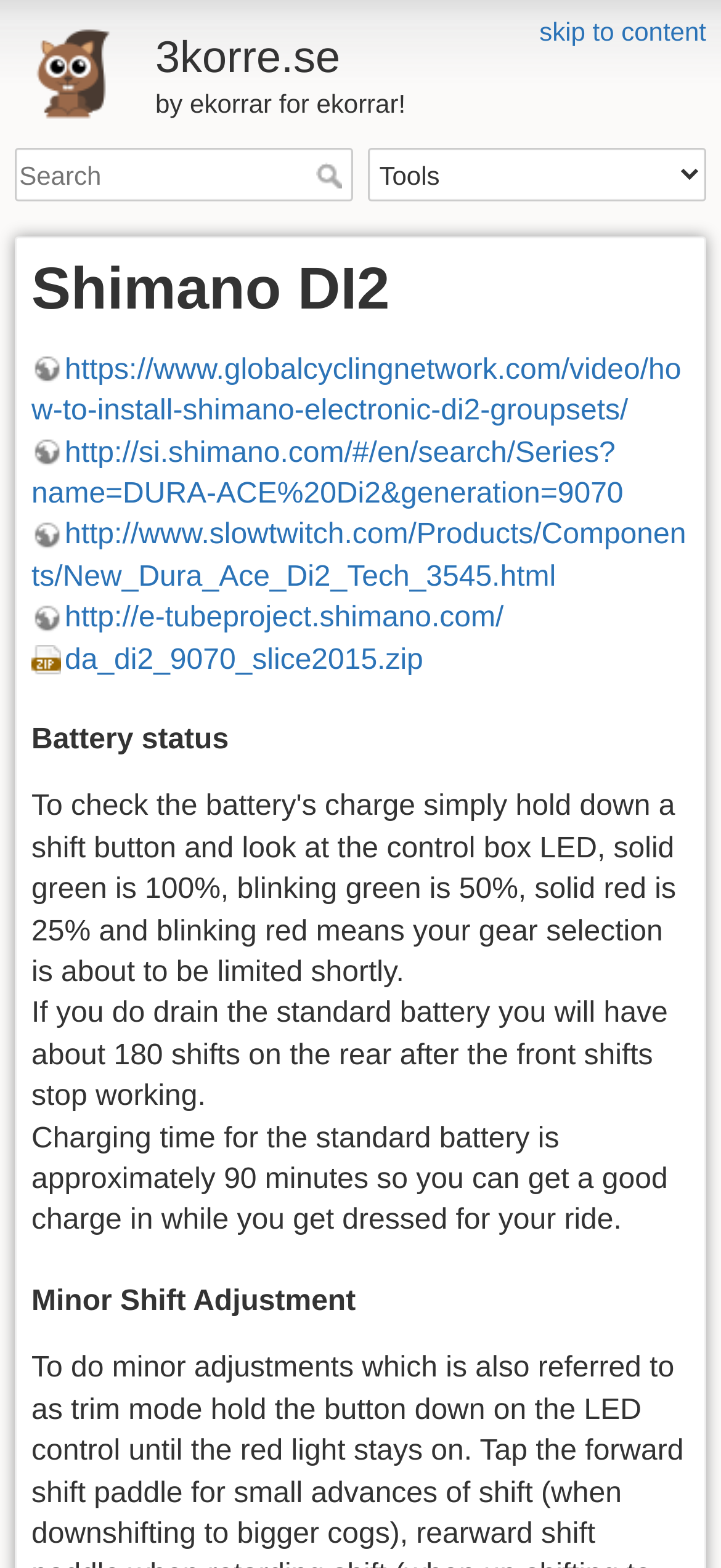Identify the bounding box coordinates for the UI element described as follows: "3korre.se". Ensure the coordinates are four float numbers between 0 and 1, formatted as [left, top, right, bottom].

[0.021, 0.009, 0.979, 0.055]